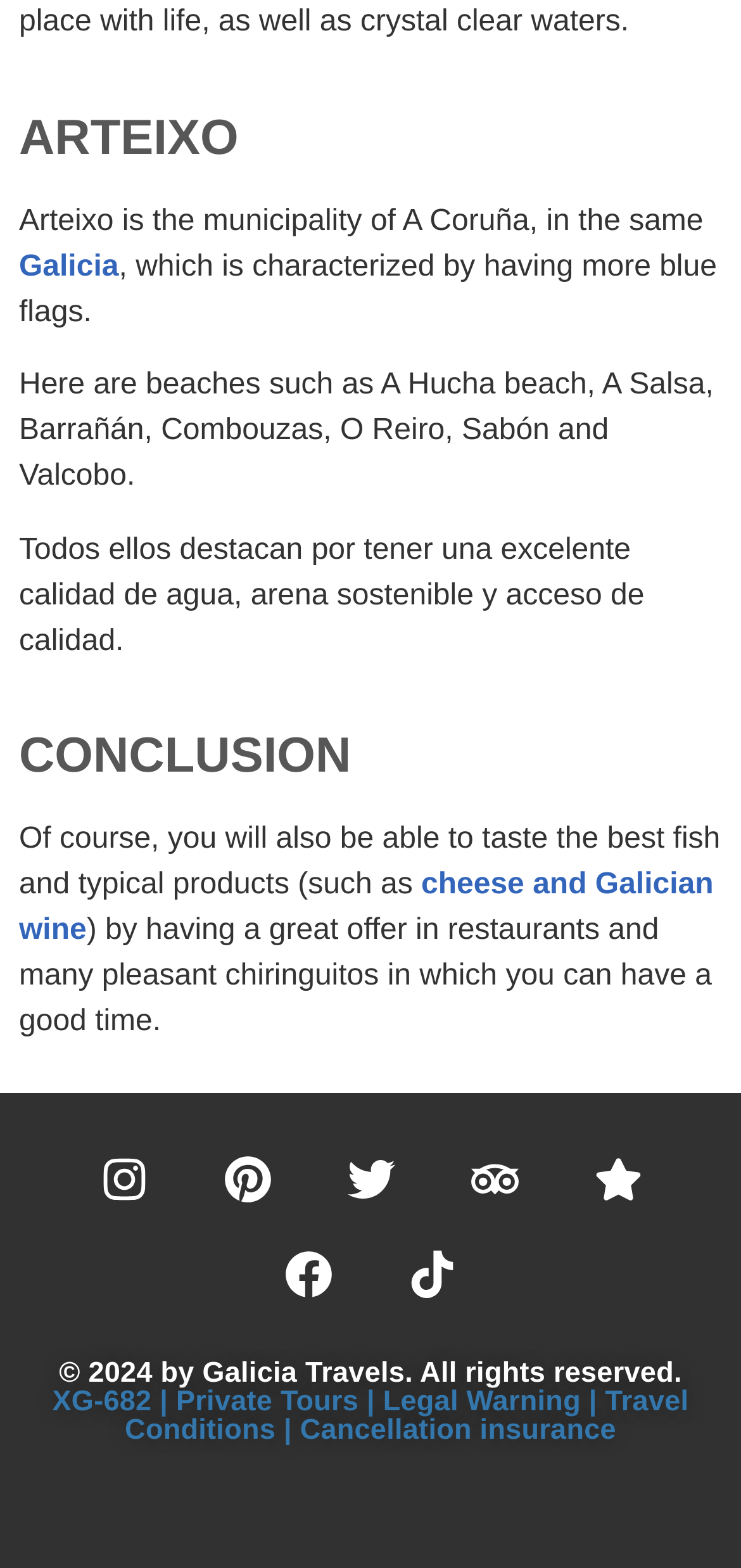Identify the bounding box for the UI element described as: "Facebook". Ensure the coordinates are four float numbers between 0 and 1, formatted as [left, top, right, bottom].

[0.353, 0.782, 0.481, 0.843]